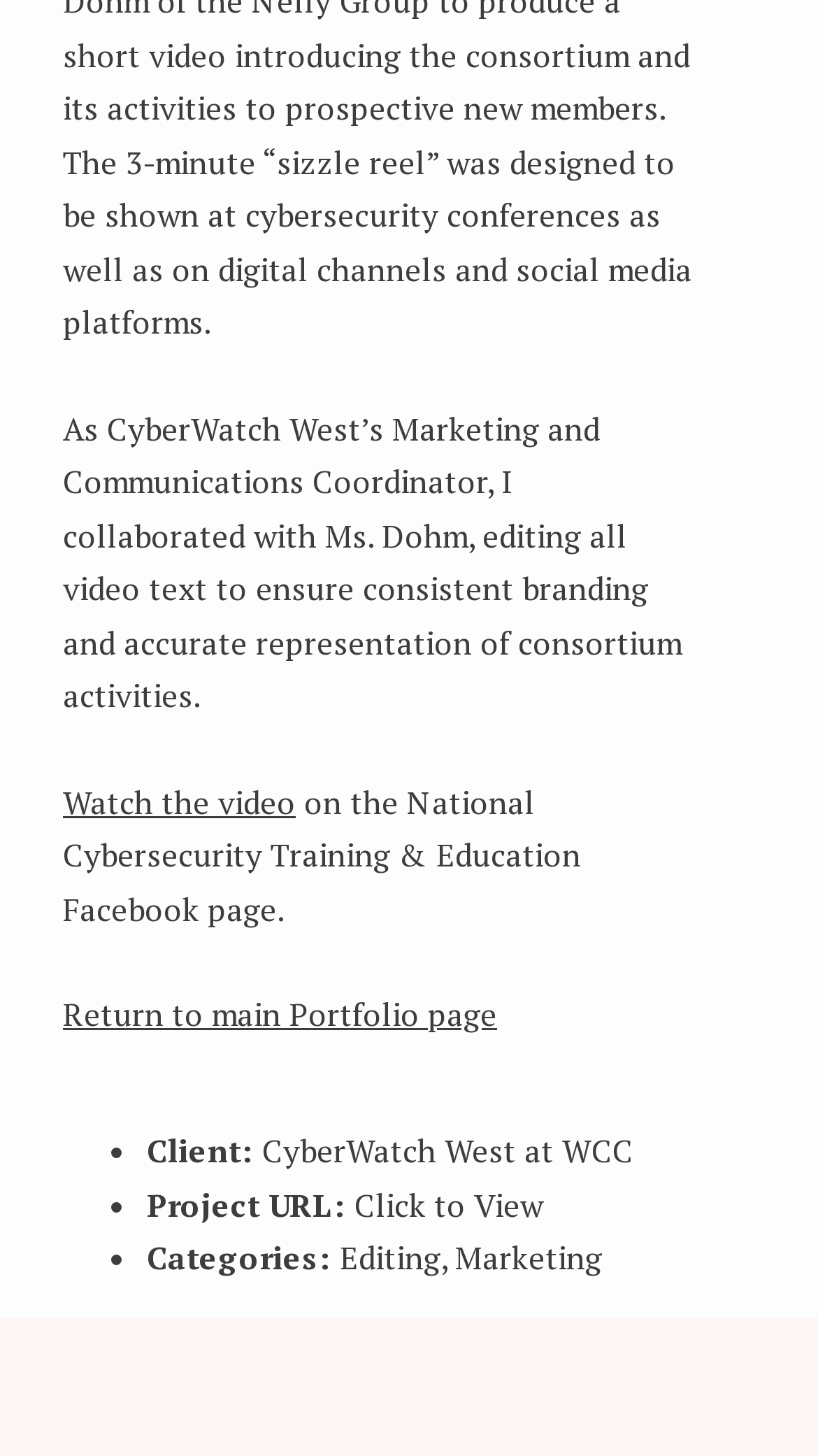Give a concise answer using one word or a phrase to the following question:
What is the client of the project?

CyberWatch West at WCC